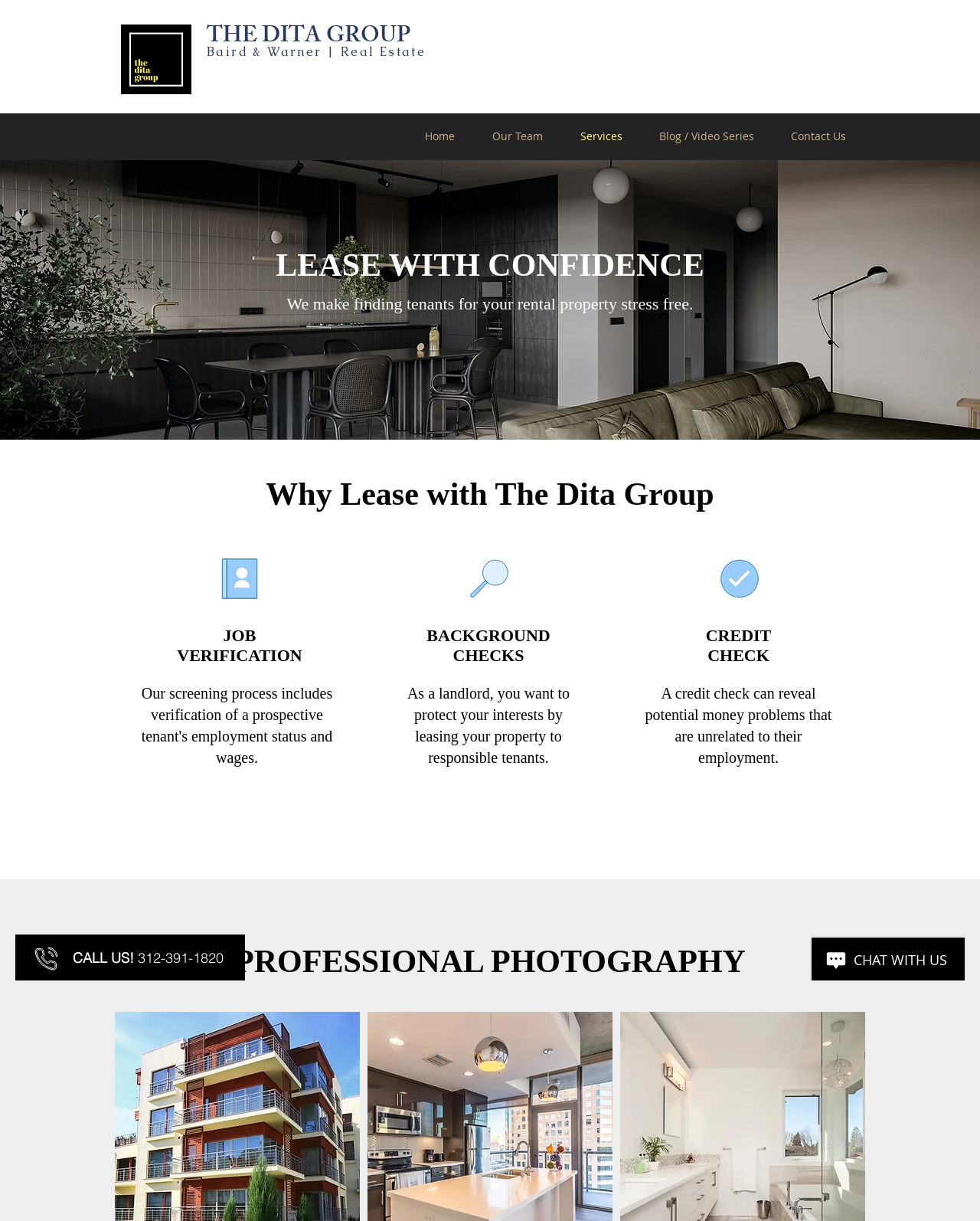Based on the image, provide a detailed and complete answer to the question: 
What is the name of the real estate company?

The name of the real estate company can be found in the heading element 'THE DITA GROUP Baird & Warner | Real Estate' which is a child of the root element. The text content of this element is 'THE DITA GROUP Baird & Warner | Real Estate', and 'The Dita Group' is the name of the company.